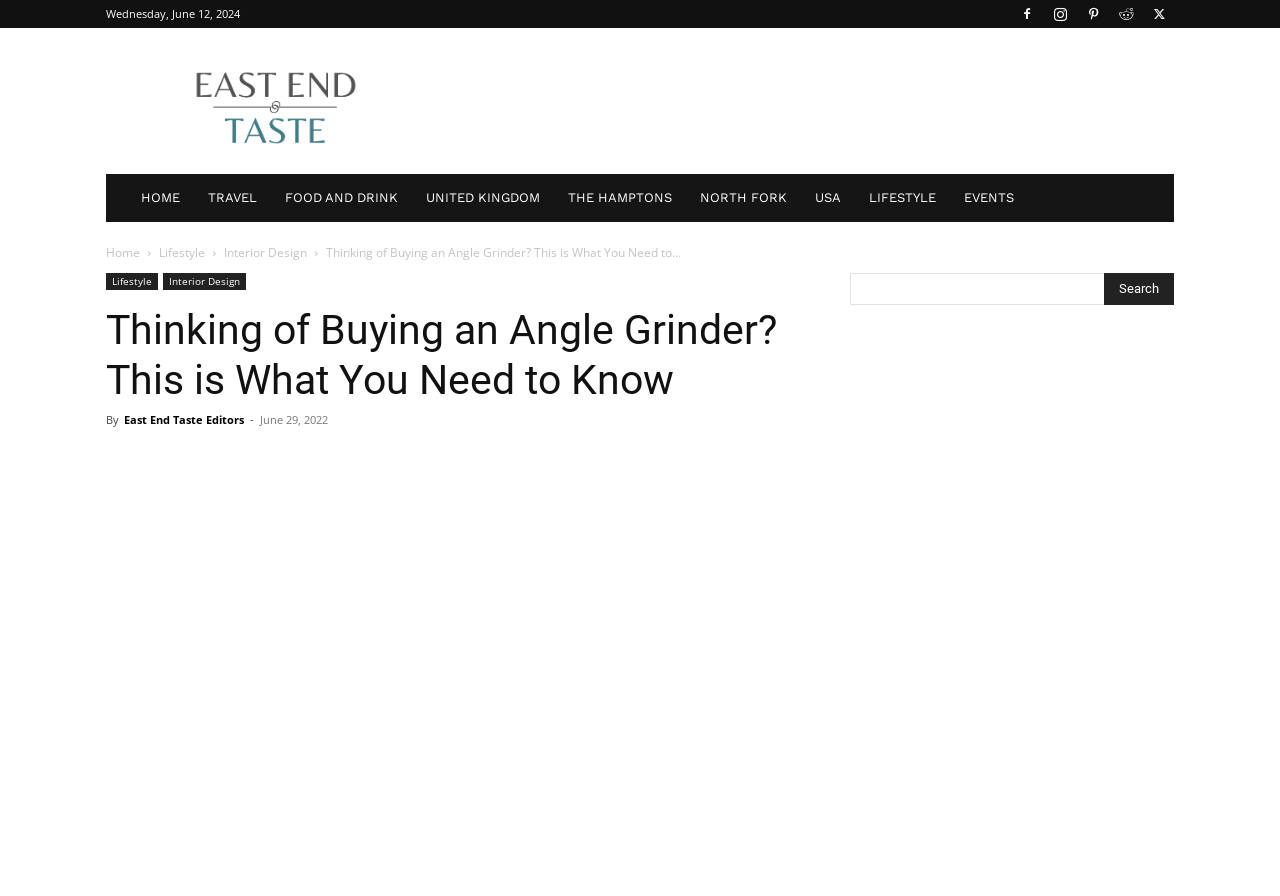Please answer the following query using a single word or phrase: 
Who are the authors of the article?

East End Taste Editors